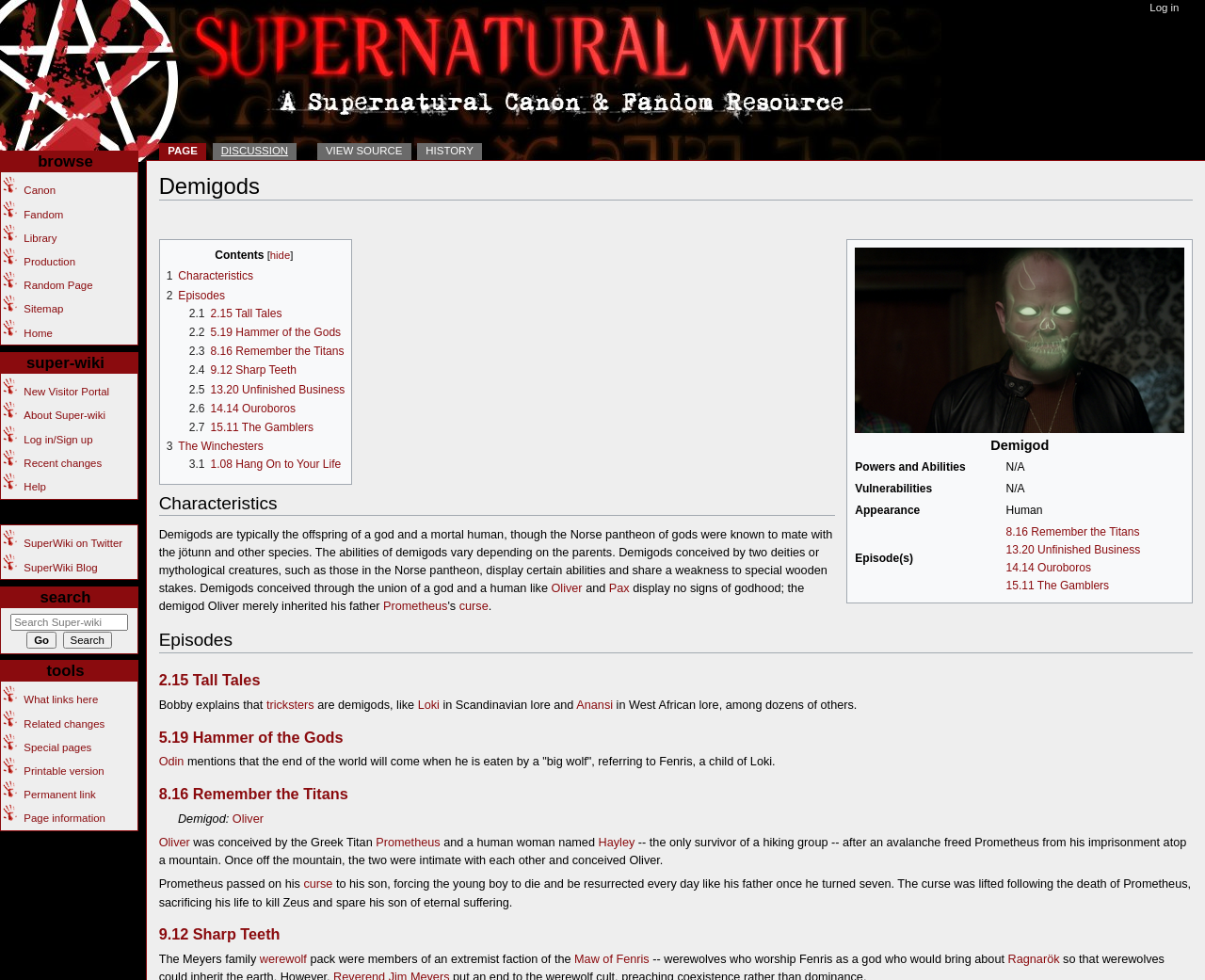Find and provide the bounding box coordinates for the UI element described here: "– TOUR CANCELLATIONS/POSTPONEMENTS –". The coordinates should be given as four float numbers between 0 and 1: [left, top, right, bottom].

None